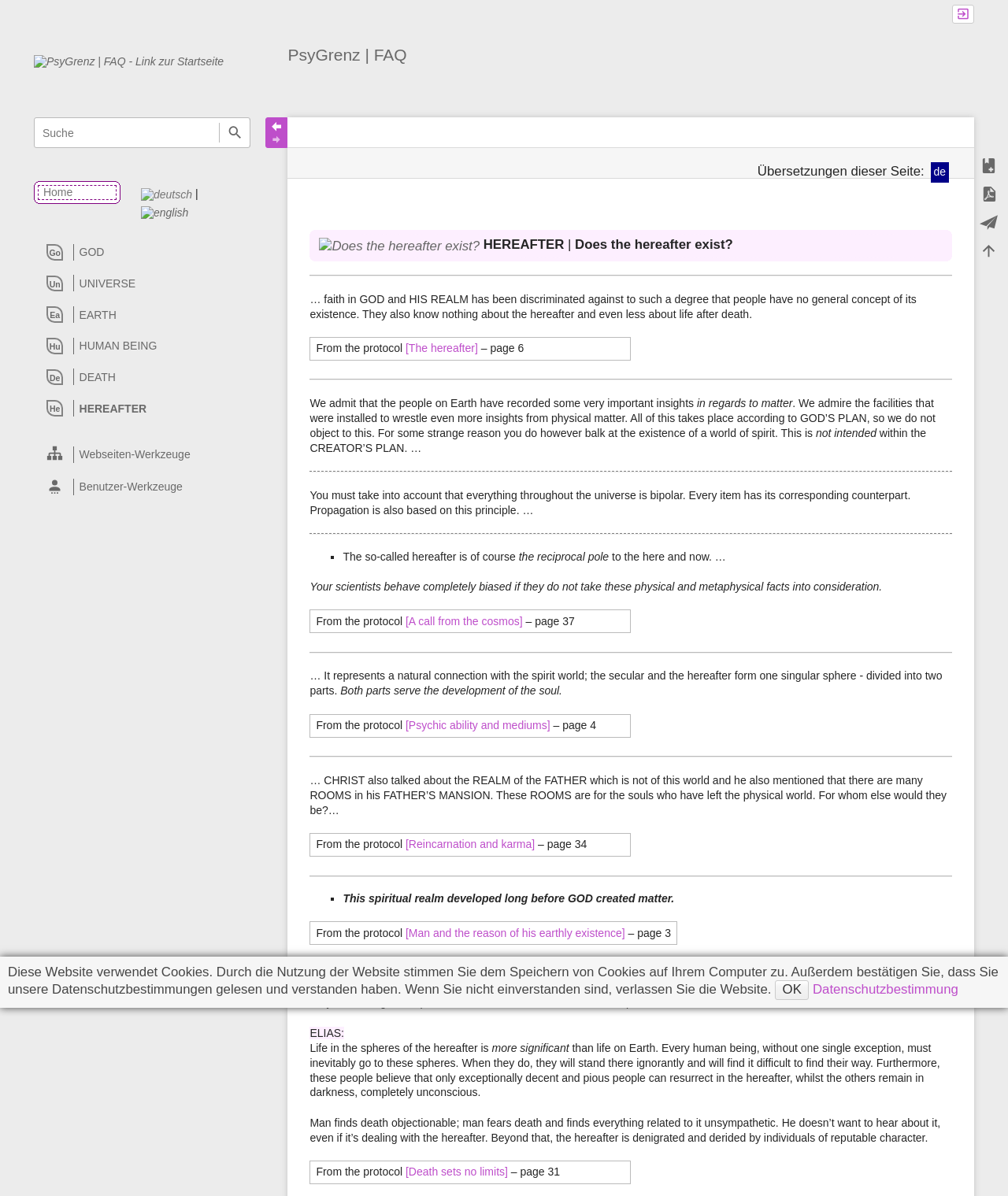Based on the image, give a detailed response to the question: What is the title of the first protocol mentioned on the webpage?

The first protocol mentioned on the webpage is '[The hereafter] – page 6', which is a link located in the first LayoutTableRow of the webpage.